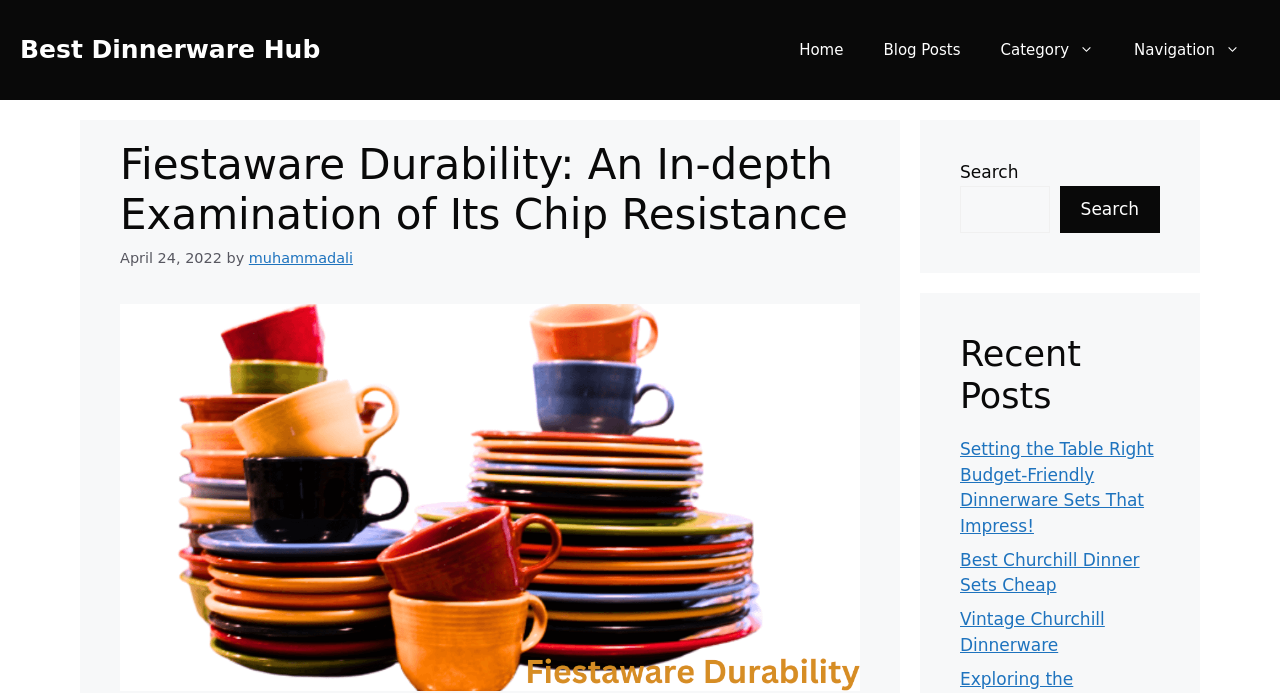Respond to the question below with a single word or phrase:
What is the category of the recent posts?

Dinnerware Sets